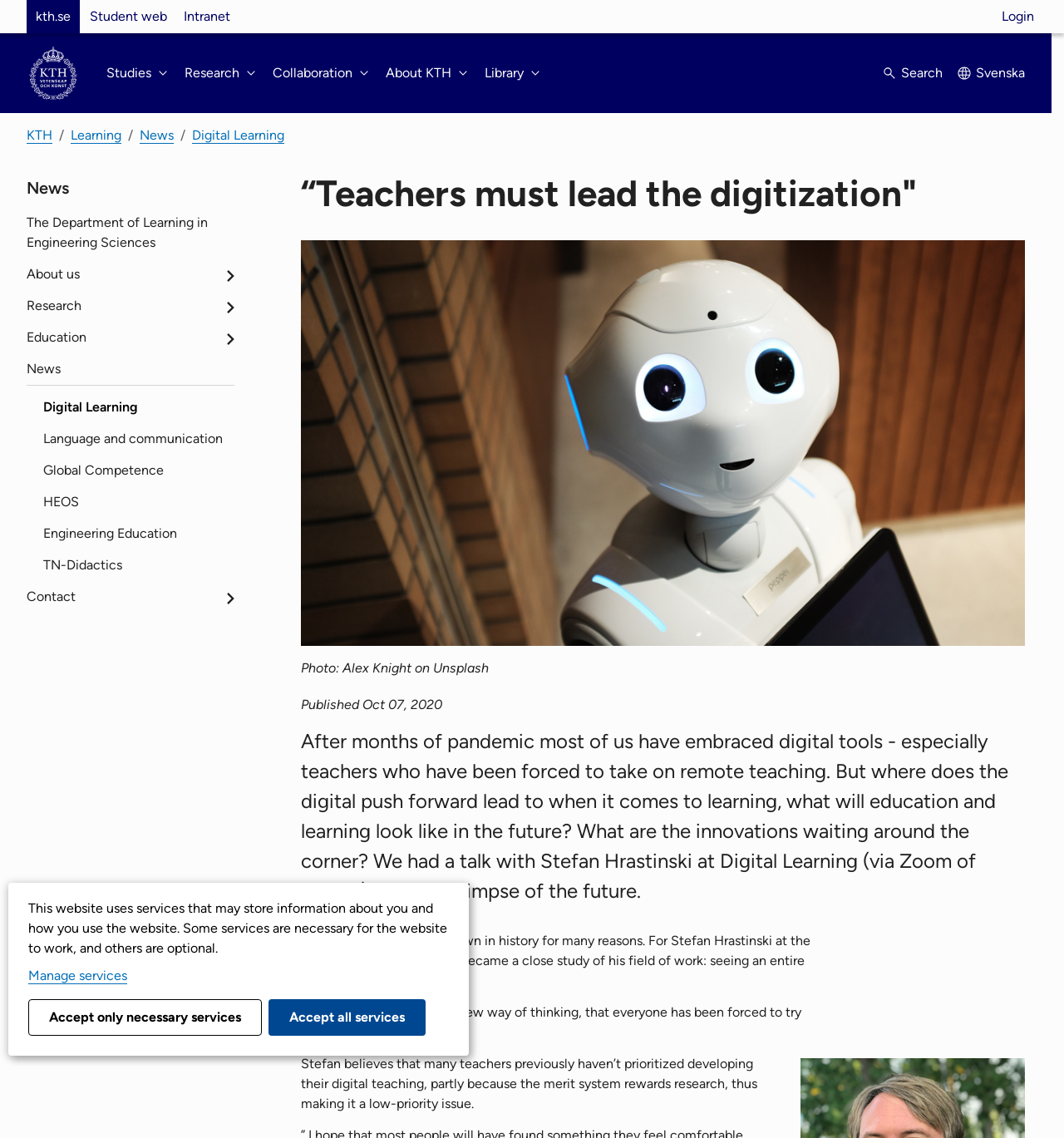Please analyze the image and provide a thorough answer to the question:
What is the website about?

Based on the webpage content, it appears that the website is about digital learning, specifically in the context of education and teaching. The webpage features an article about the future of learning and education, with a focus on the role of teachers in leading the digitization of education.